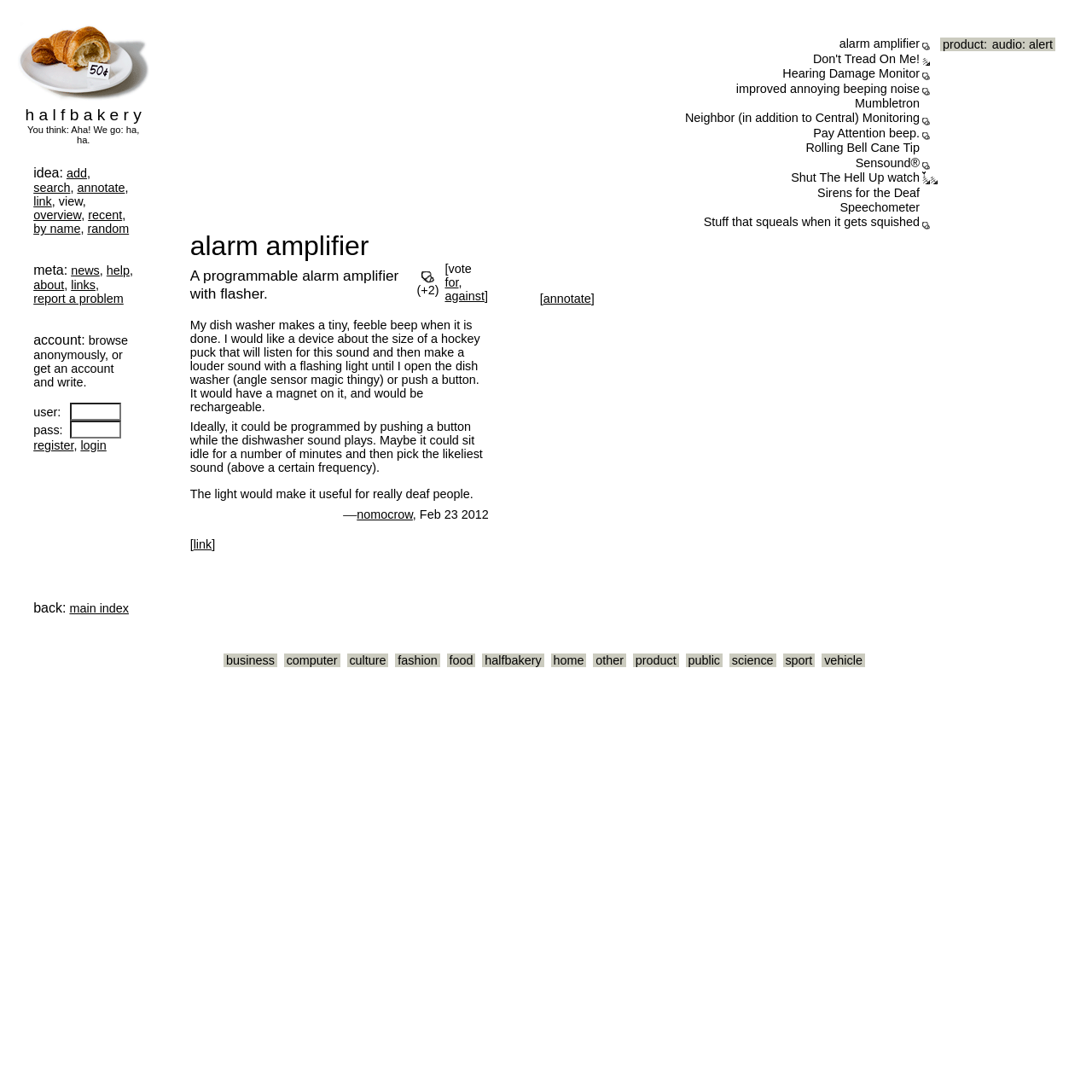Using the given description, provide the bounding box coordinates formatted as (top-left x, top-left y, bottom-right x, bottom-right y), with all values being floating point numbers between 0 and 1. Description: by name

[0.031, 0.203, 0.074, 0.216]